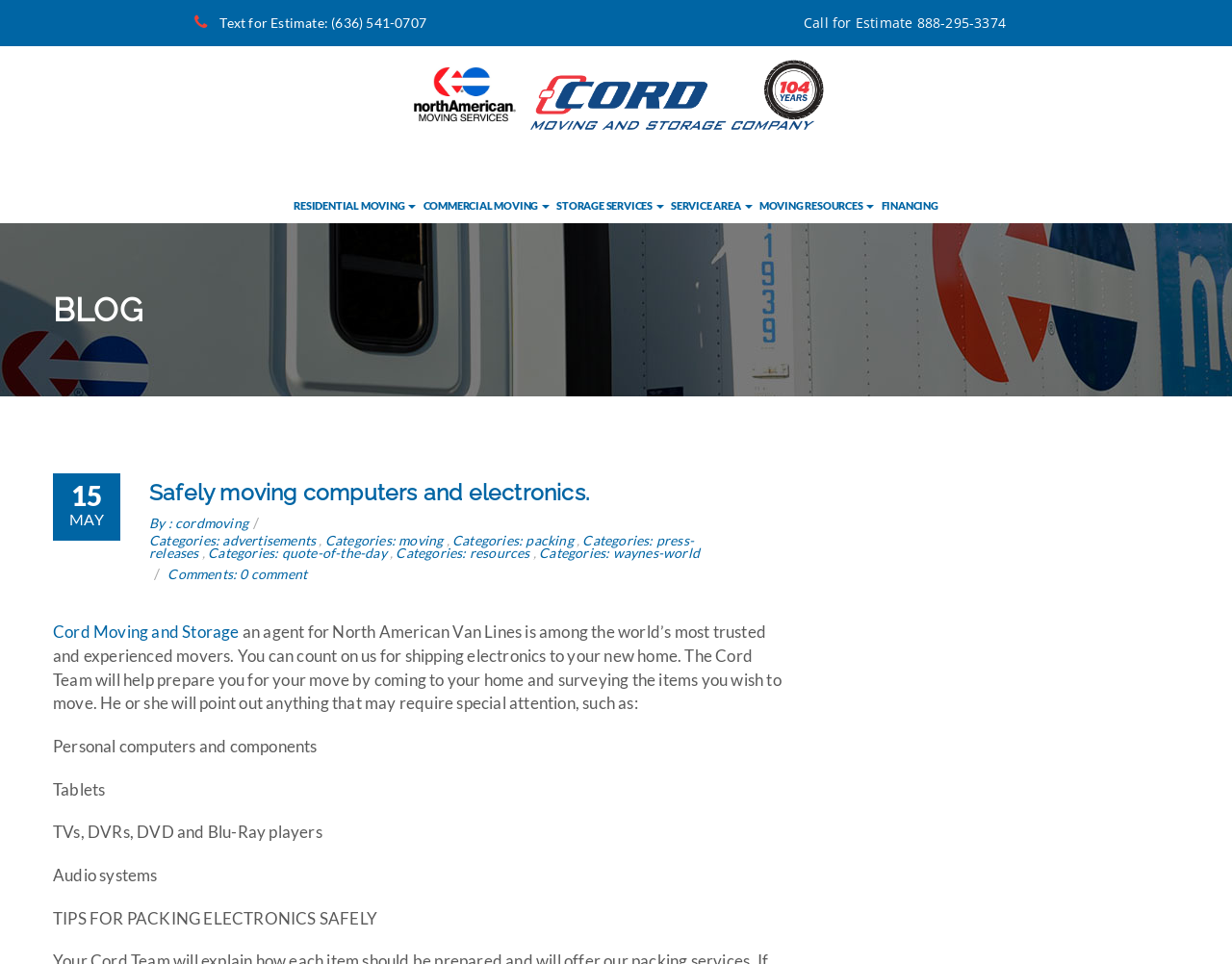Identify the bounding box coordinates of the area you need to click to perform the following instruction: "Learn about residential moving".

[0.237, 0.196, 0.339, 0.232]